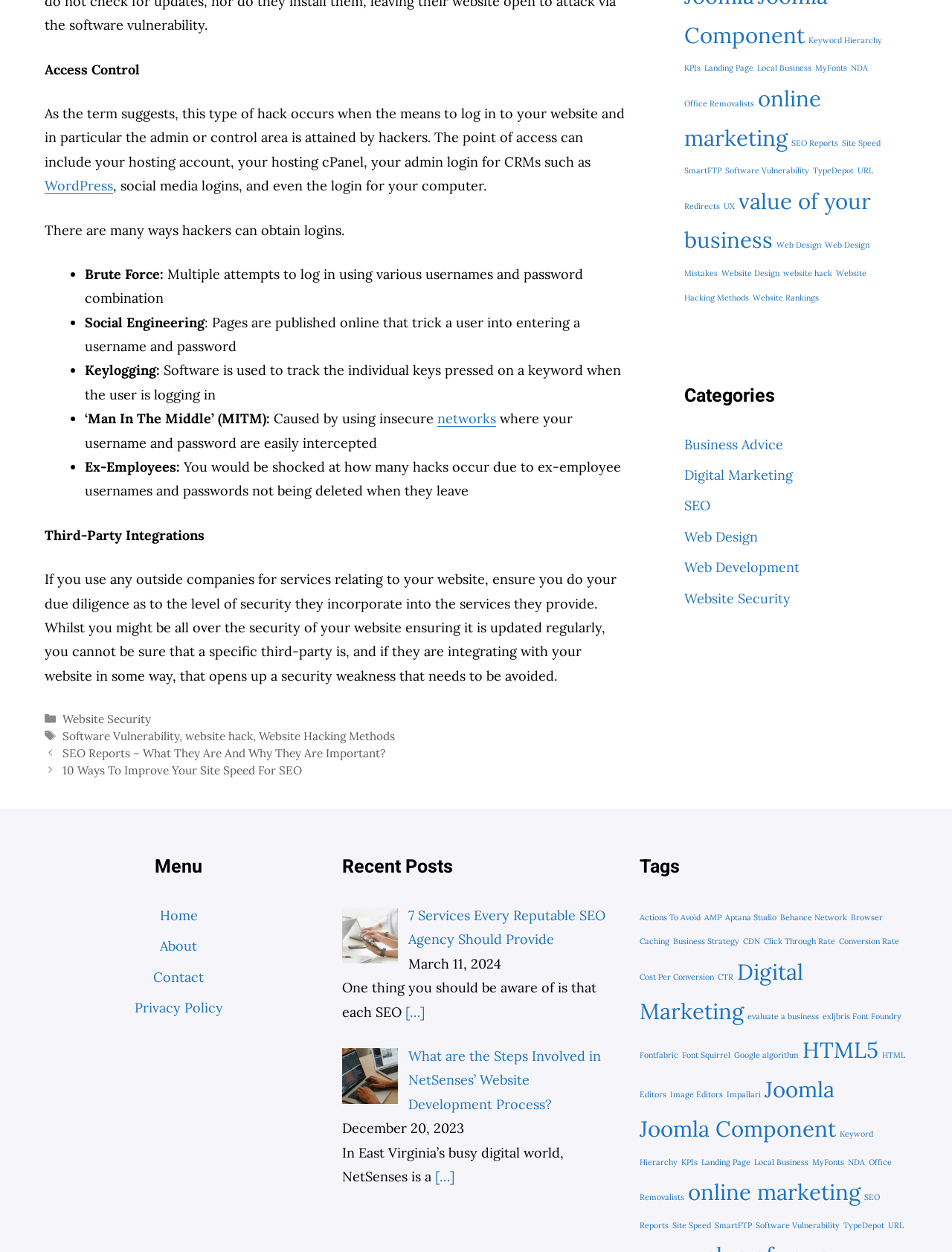Pinpoint the bounding box coordinates of the element you need to click to execute the following instruction: "Read about 'Access Control'". The bounding box should be represented by four float numbers between 0 and 1, in the format [left, top, right, bottom].

[0.047, 0.048, 0.147, 0.062]